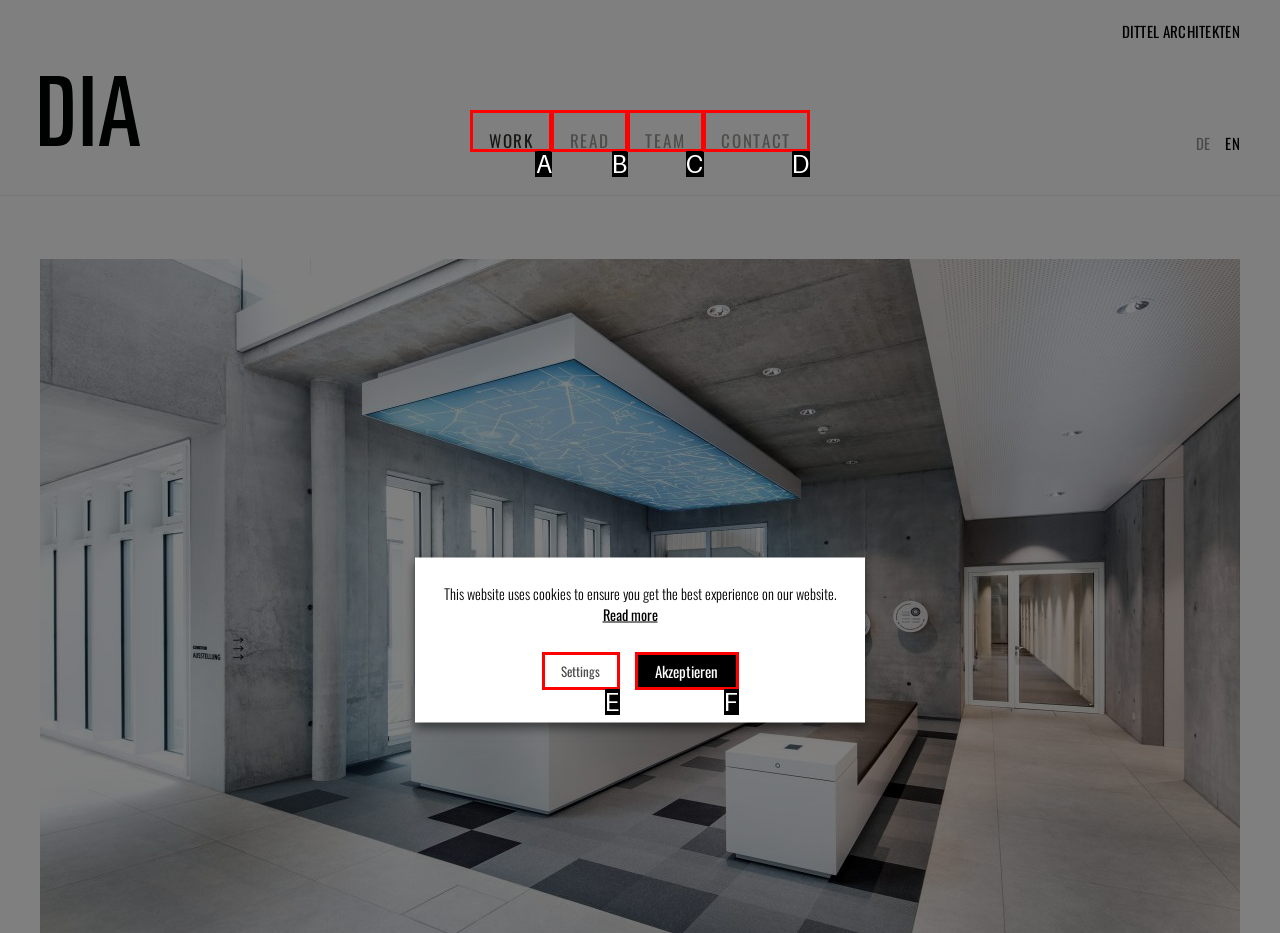From the provided options, pick the HTML element that matches the description: Contact. Respond with the letter corresponding to your choice.

D